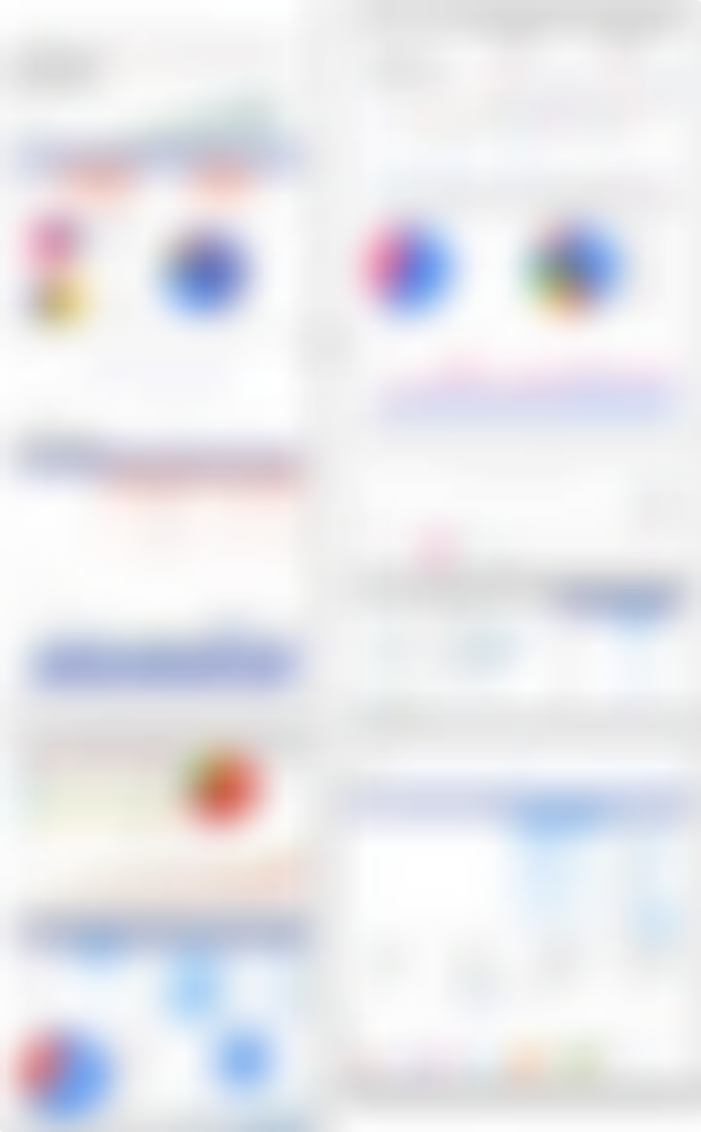Refer to the image and provide a thorough answer to this question:
What is the overall design goal of the interface?

The image conveys a modern digital workspace, combining aesthetic elements and functional design to enhance user experience. The interface is designed to provide an intuitive and user-friendly experience, making it easy for users to navigate and access the desired information or functionality.